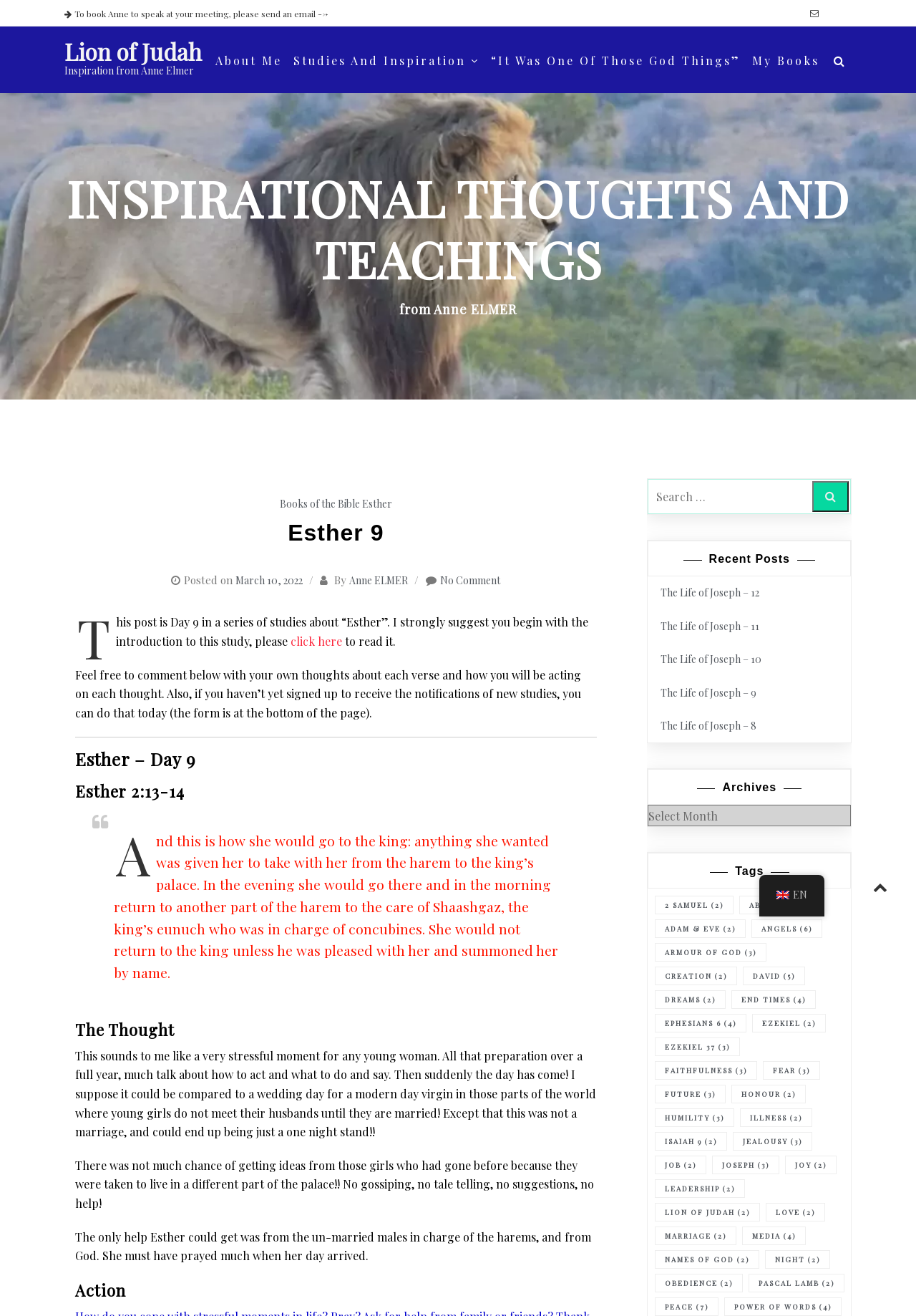Review the image closely and give a comprehensive answer to the question: What is the name of the author of the study?

The name of the author of the study can be found in the link element with text content 'Anne ELMER' which is a child element of the HeaderAsNonLandmark element with bounding box coordinates [0.07, 0.377, 0.663, 0.458].